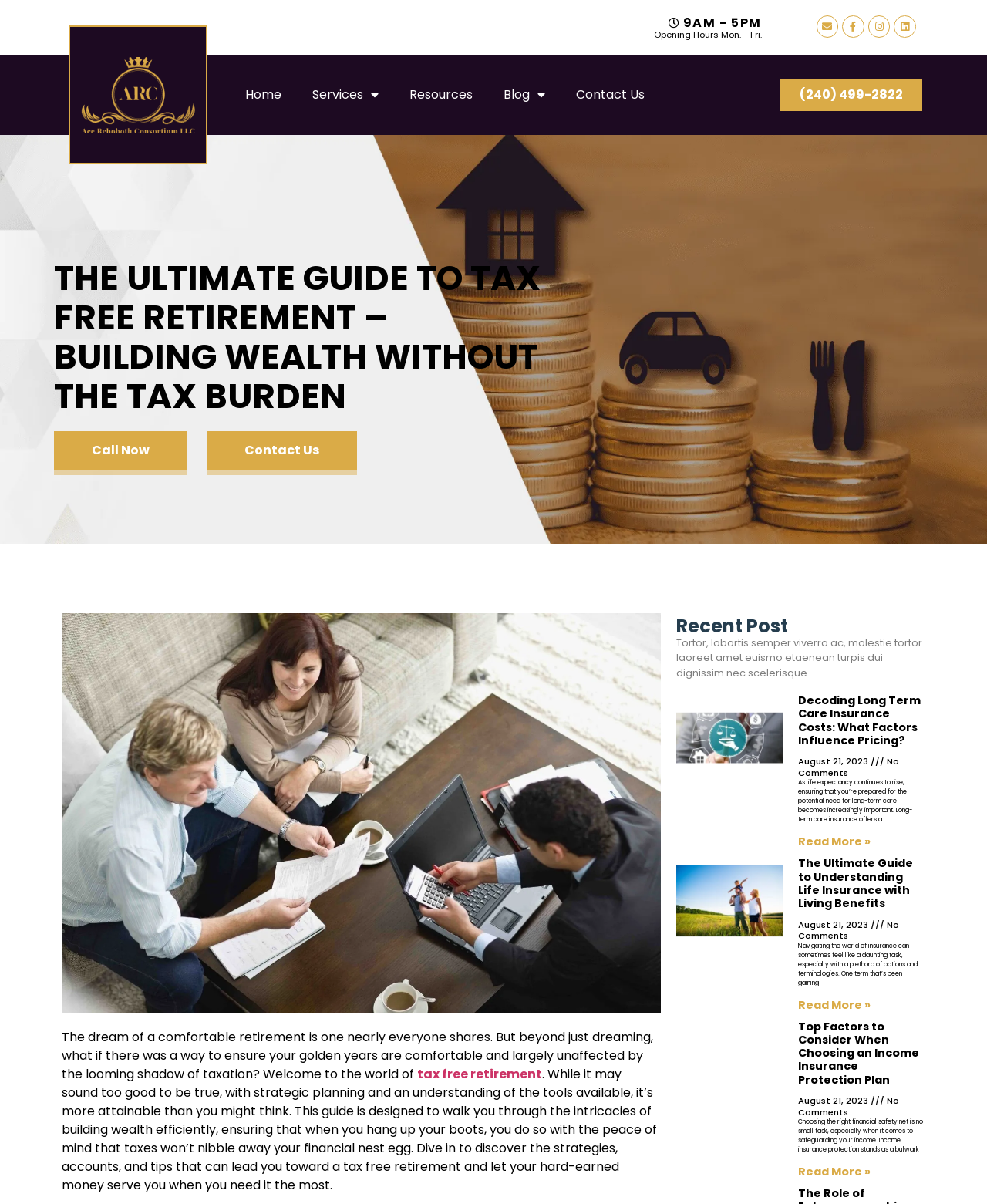How many recent posts are there?
Craft a detailed and extensive response to the question.

I found the number of recent posts by counting the number of articles under the 'Recent Post' section, which are three.